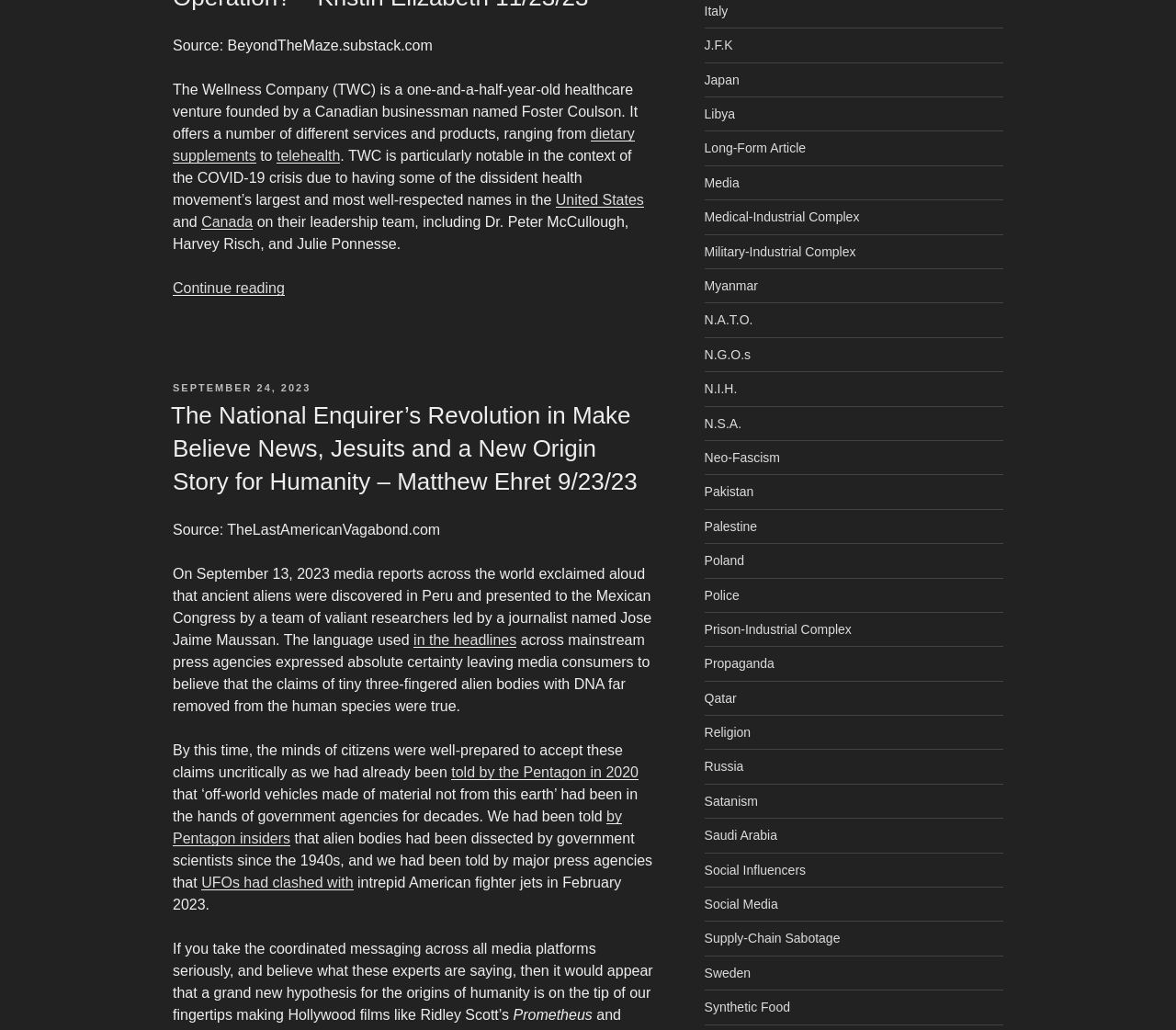Show the bounding box coordinates of the region that should be clicked to follow the instruction: "Click on the link to learn more about UFOs clashing with American fighter jets."

[0.171, 0.85, 0.3, 0.865]